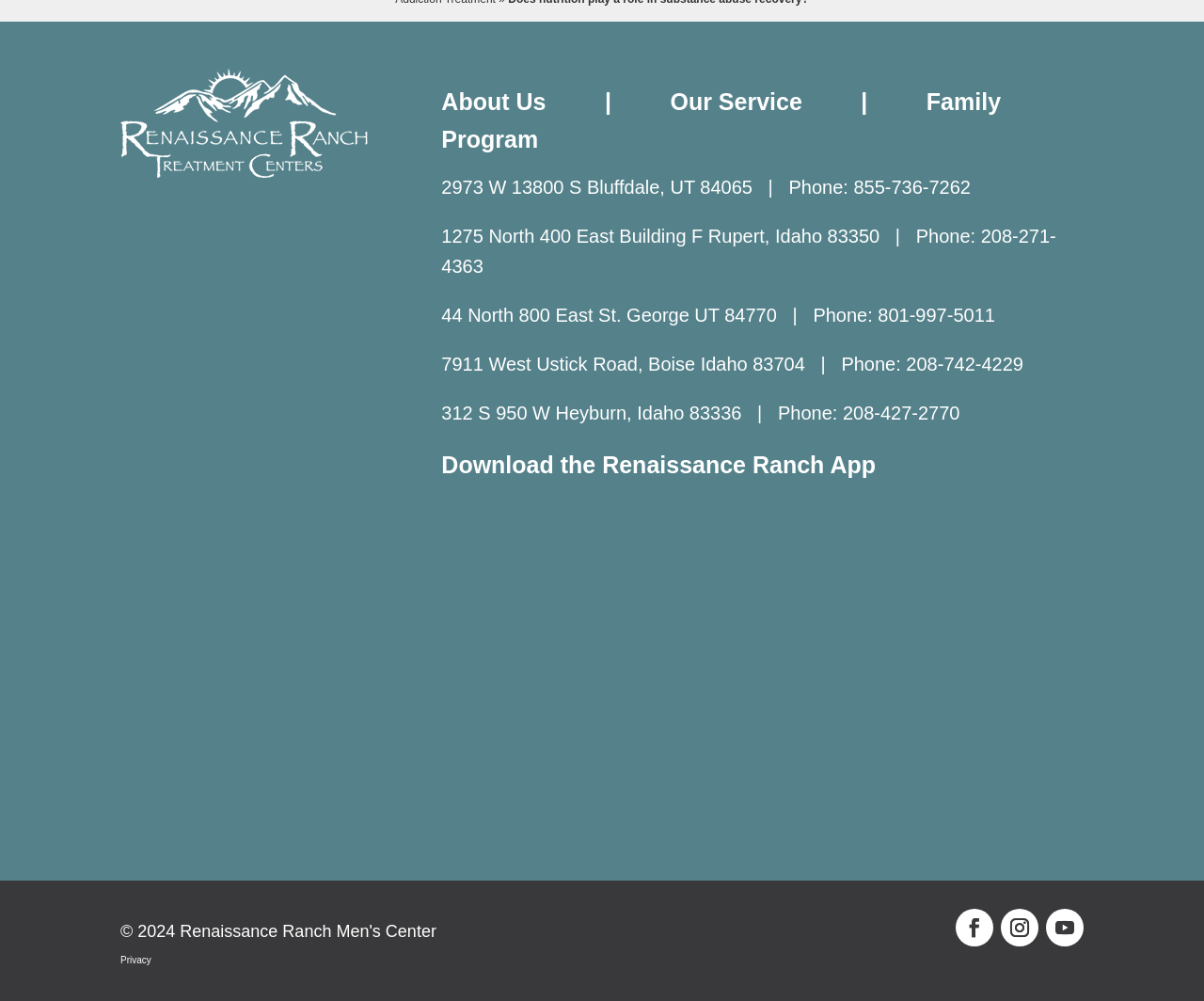What is the accreditation of Renaissance Ranch?
Identify the answer in the screenshot and reply with a single word or phrase.

CARF accredited